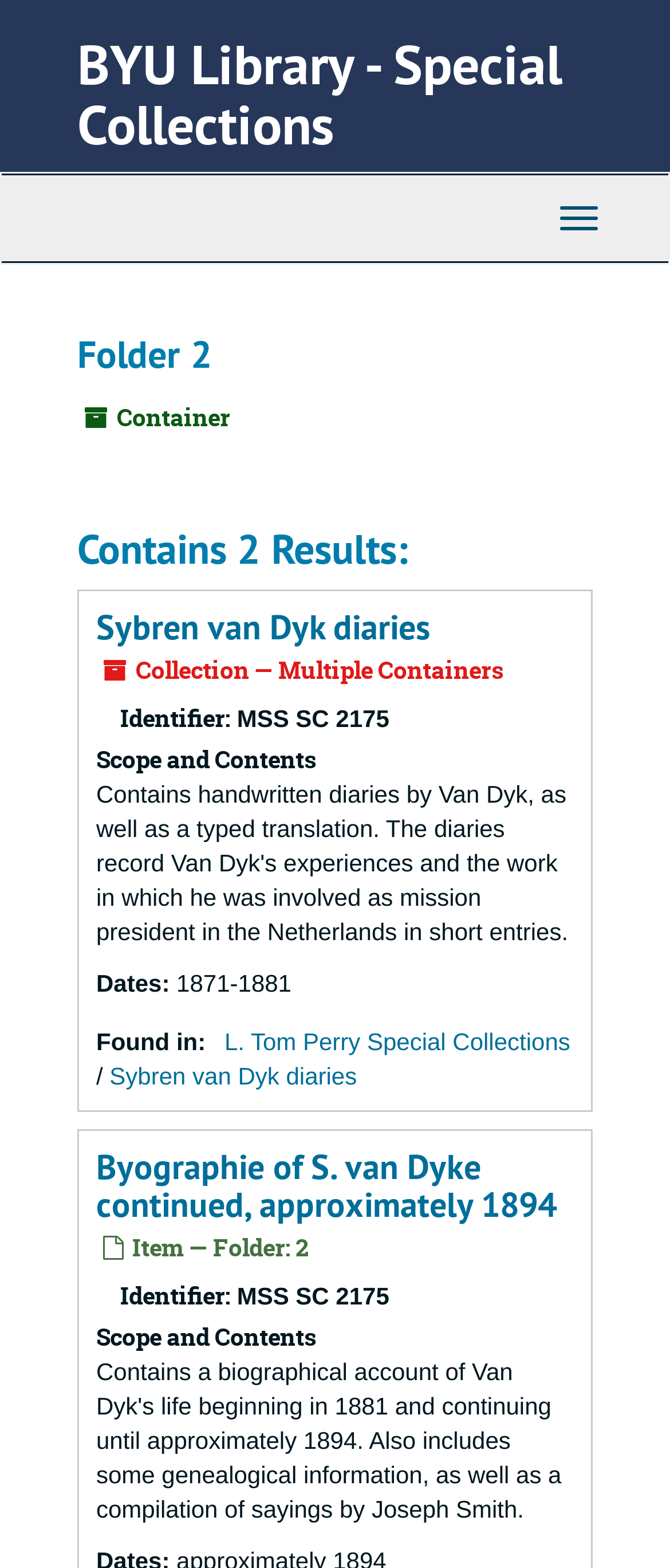Describe the webpage in detail, including text, images, and layout.

The webpage is a search result page from the BYU Library - Special Collections, displaying 2 results. At the top, there is a heading with the title "BYU Library - Special Collections" and a link with the same text. Below this, there is a top-level navigation bar.

The main content of the page is divided into two sections, each representing a search result. The first section has a heading "Folder 2" and a static text "Container". Below this, there is a section with the title "Page Actions". The search result is titled "Sybren van Dyk diaries" and has a link with the same text. There is also a collection description "Collection — Multiple Containers" and some metadata, including an identifier "MSS SC 2175", scope and contents, and dates "1871-1881". Additionally, there is information about where the item was found, with a link to "L. Tom Perry Special Collections".

The second section has a heading "Byographie of S. van Dyke continued, approximately 1894" and a link with the same text. This section also has metadata, including an identifier "MSS SC 2175", scope and contents, and an item description "Item — Folder: 2".